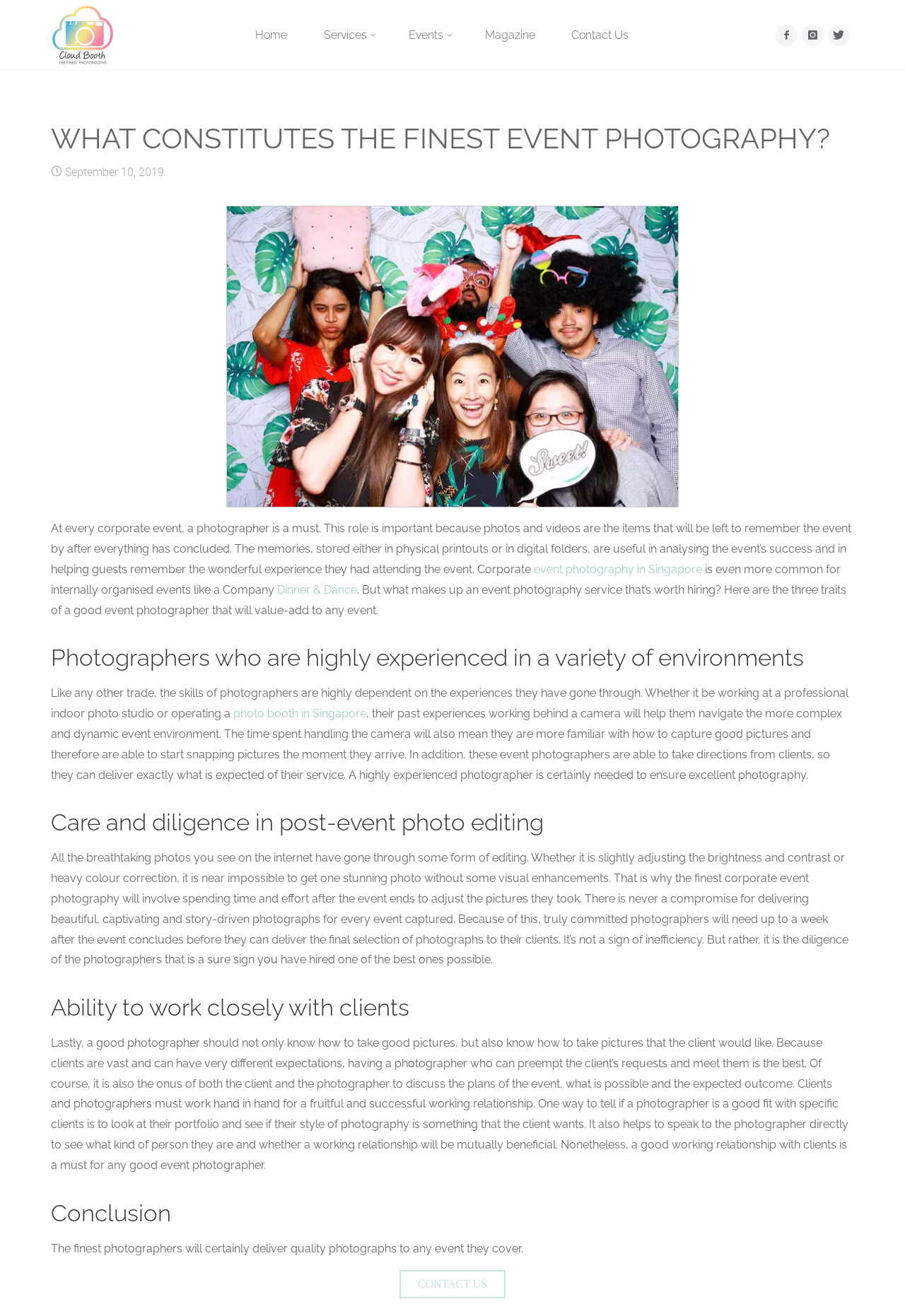Please specify the bounding box coordinates of the area that should be clicked to accomplish the following instruction: "Learn about 'Dinner & Dance' events". The coordinates should consist of four float numbers between 0 and 1, i.e., [left, top, right, bottom].

[0.306, 0.443, 0.395, 0.453]